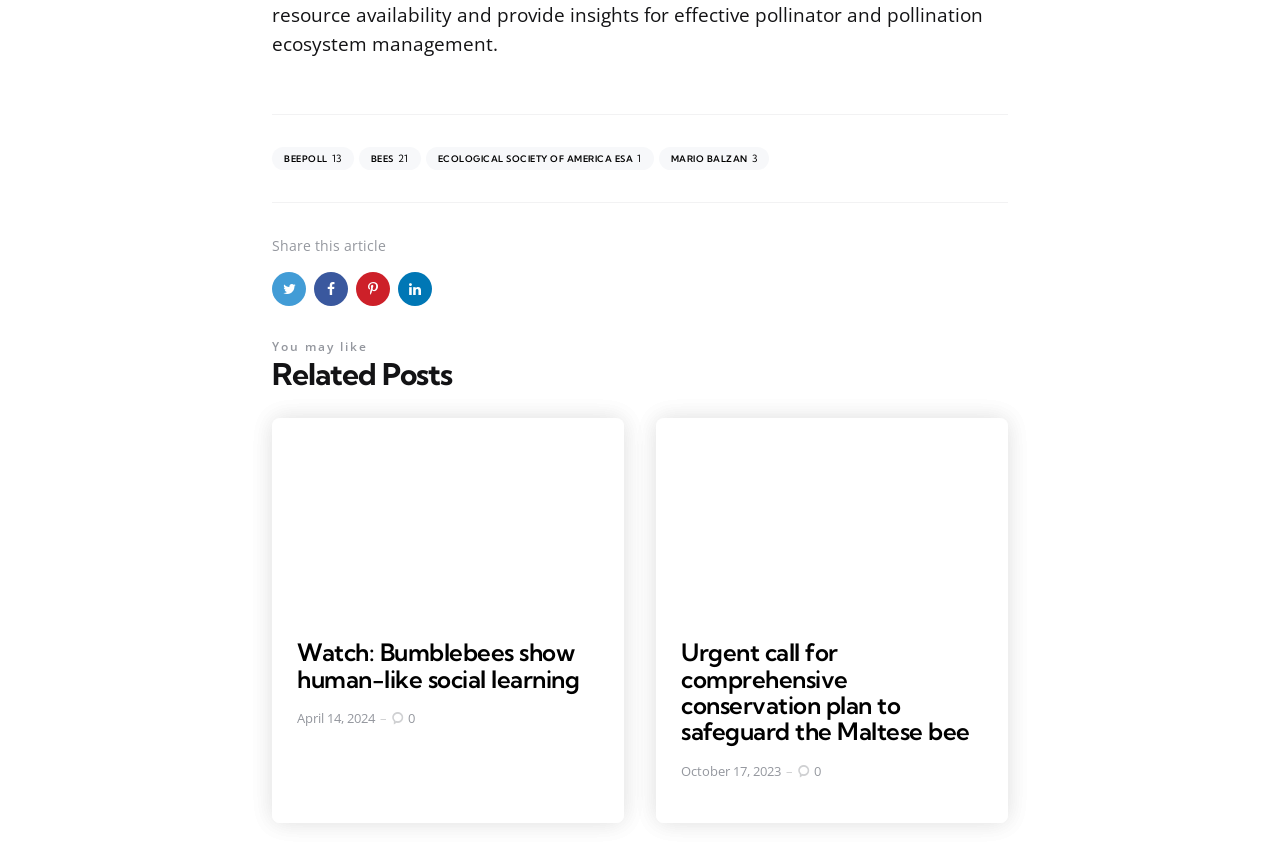Ascertain the bounding box coordinates for the UI element detailed here: "RIP Dickey Betts". The coordinates should be provided as [left, top, right, bottom] with each value being a float between 0 and 1.

None